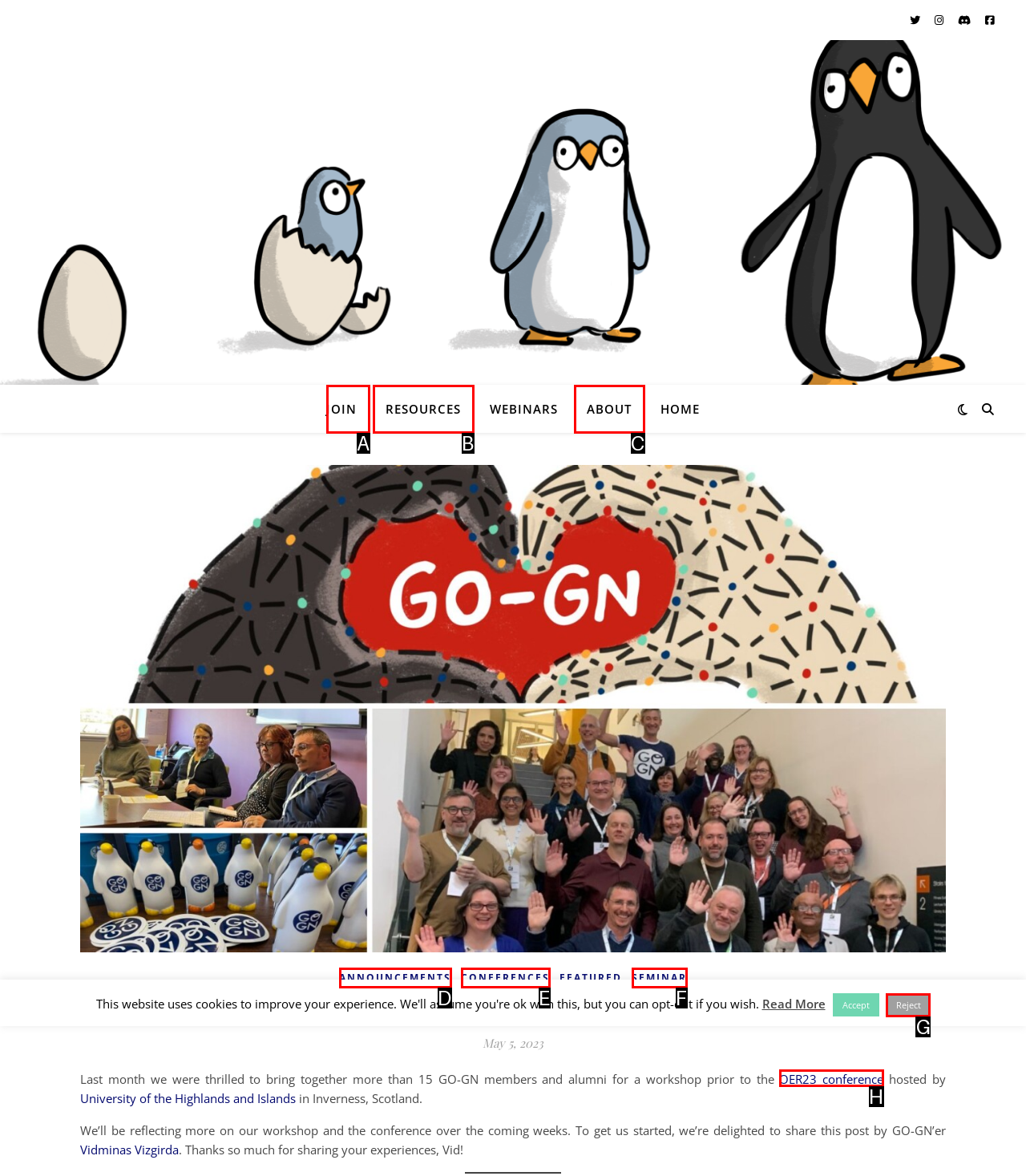Indicate which red-bounded element should be clicked to perform the task: Read the OER23 conference article Answer with the letter of the correct option.

H